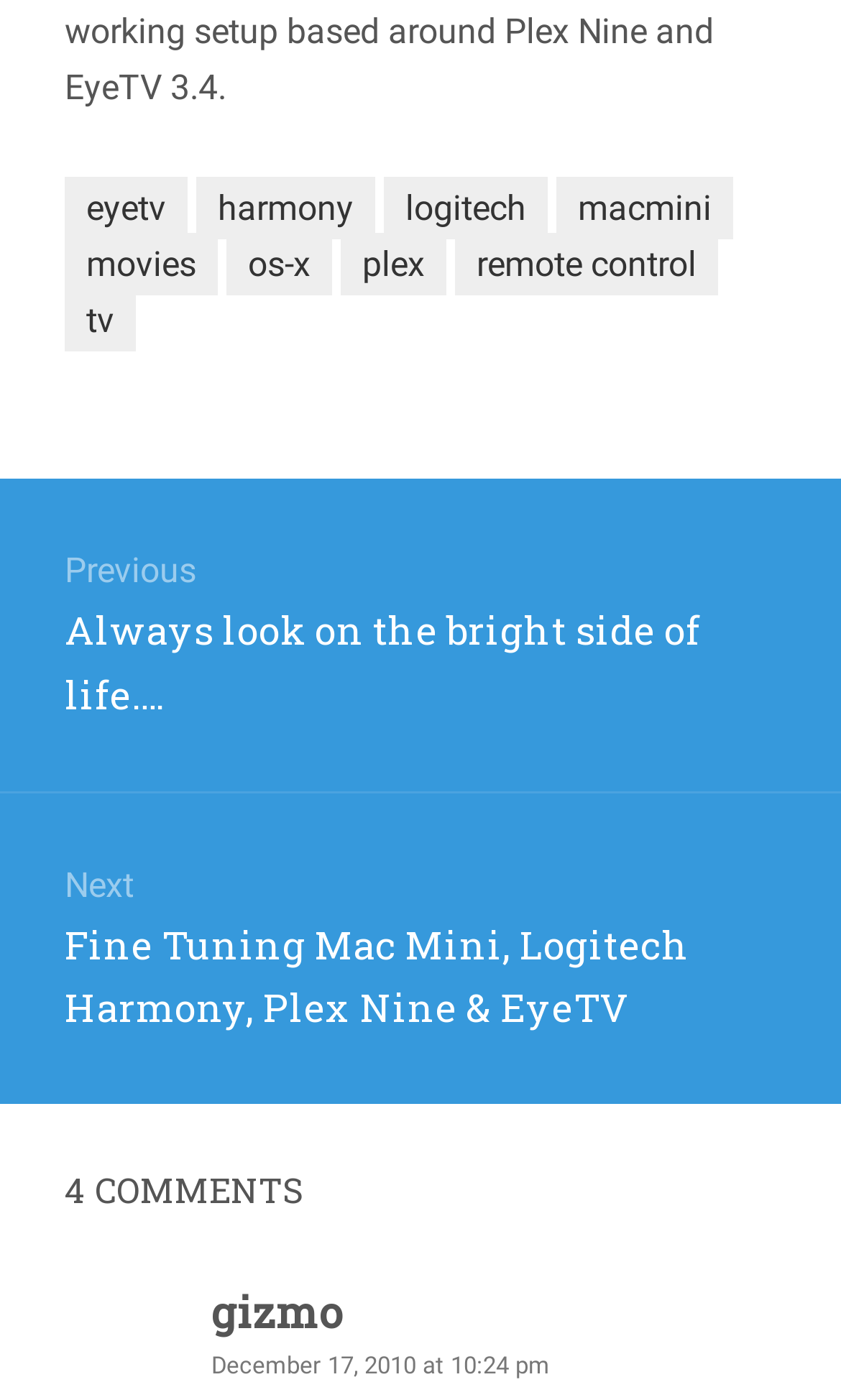Provide the bounding box coordinates of the area you need to click to execute the following instruction: "click the eyetv link".

[0.077, 0.127, 0.223, 0.171]